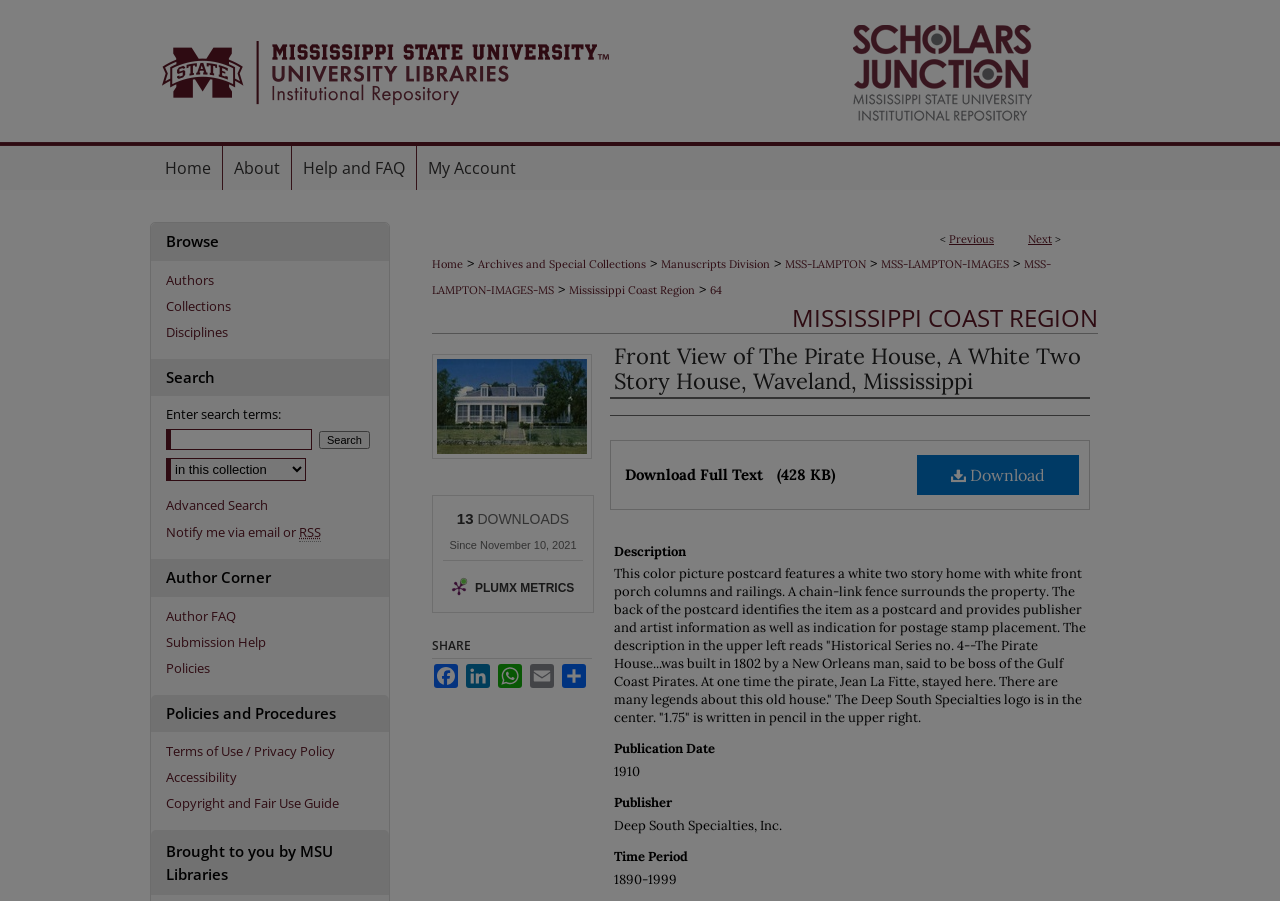How many downloads has the postcard had since November 10, 2021?
Offer a detailed and full explanation in response to the question.

The answer can be found in the section 'DOWNLOADS' which is located at the bottom of the webpage. The section has a static text '13' which is the number of downloads the postcard has had since November 10, 2021.